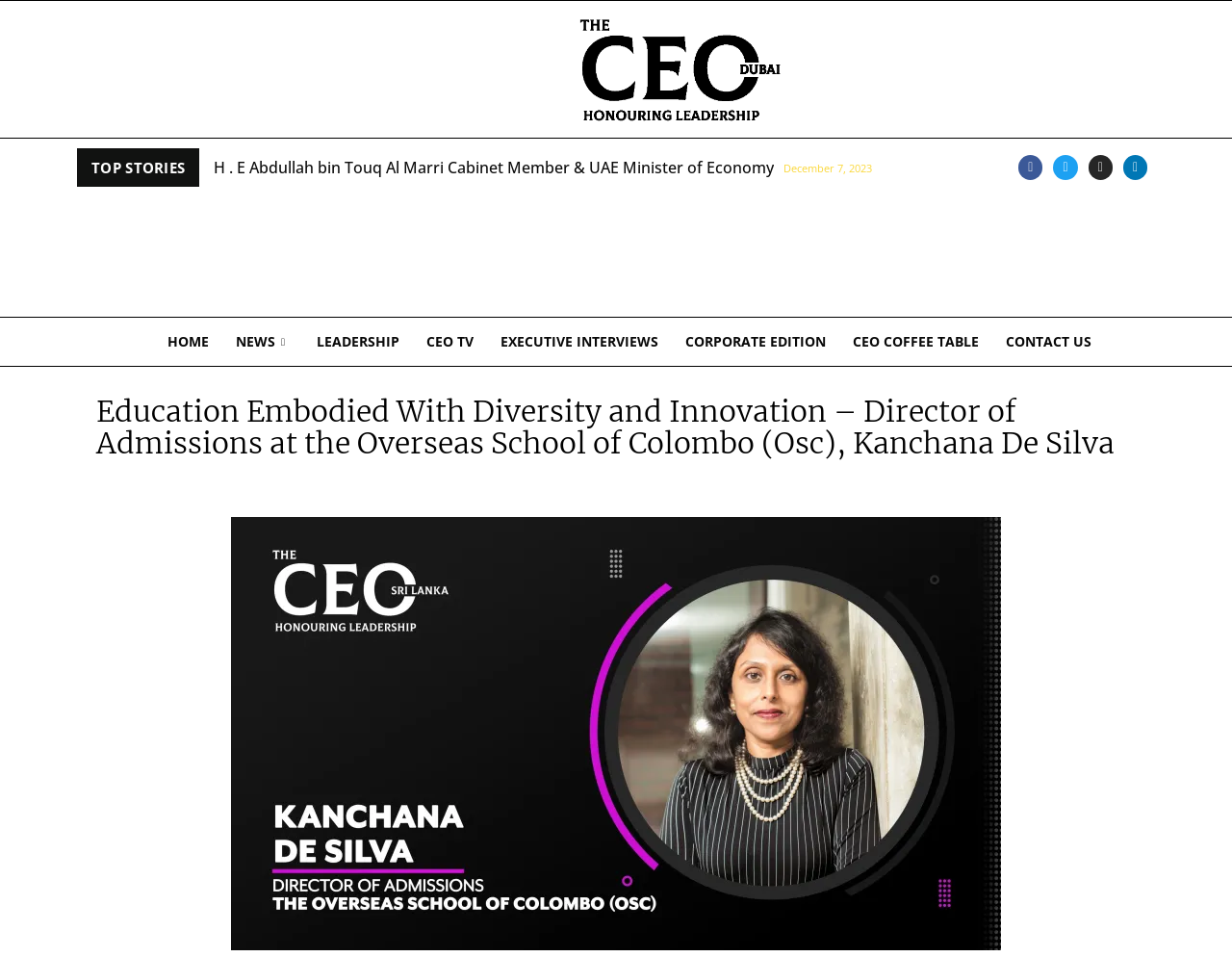Reply to the question with a single word or phrase:
What is the section above the main heading?

Navigation menu